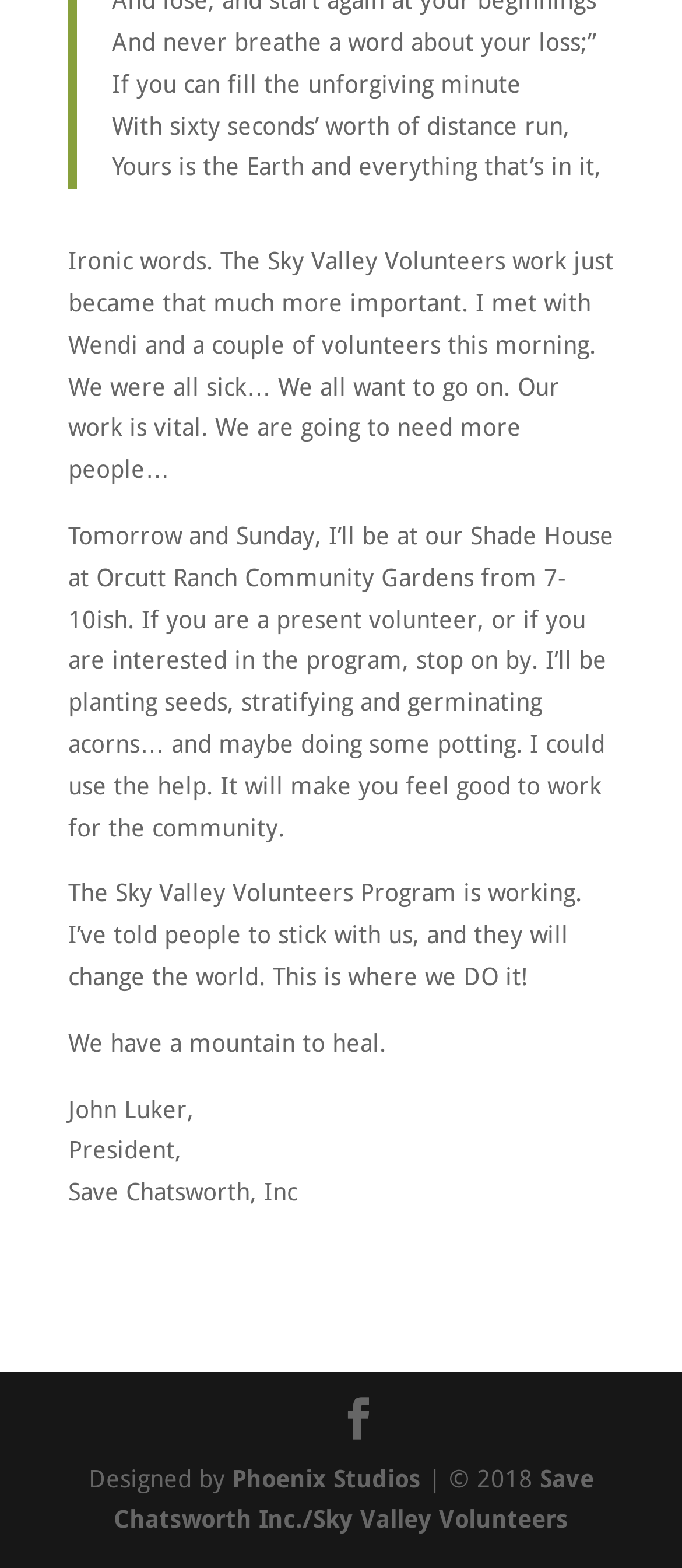What is the name of the program that John Luker is involved with?
Look at the screenshot and give a one-word or phrase answer.

Sky Valley Volunteers